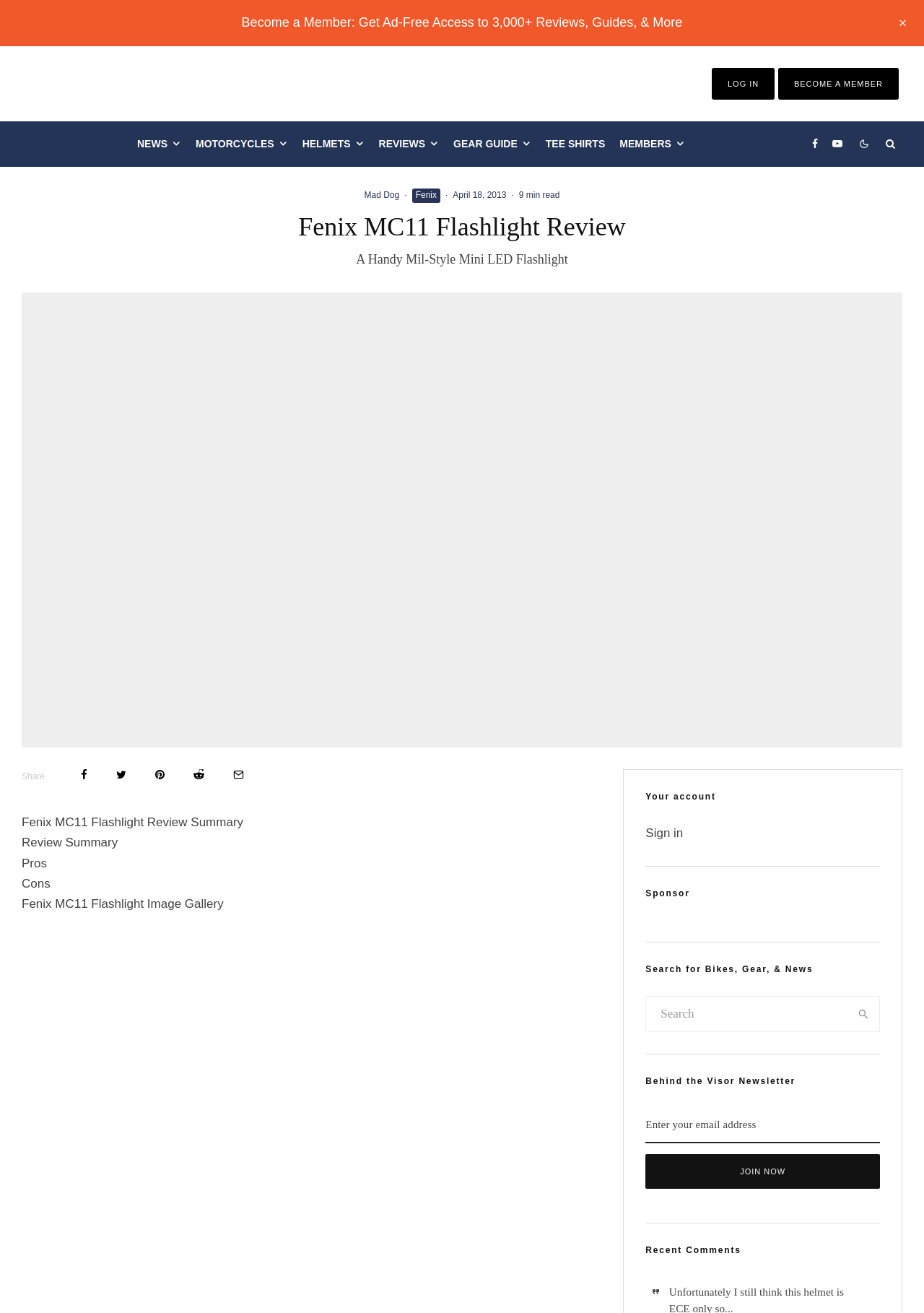Locate the bounding box coordinates of the element you need to click to accomplish the task described by this instruction: "Enter your email address to join the Behind the Visor Newsletter".

[0.699, 0.844, 0.952, 0.871]